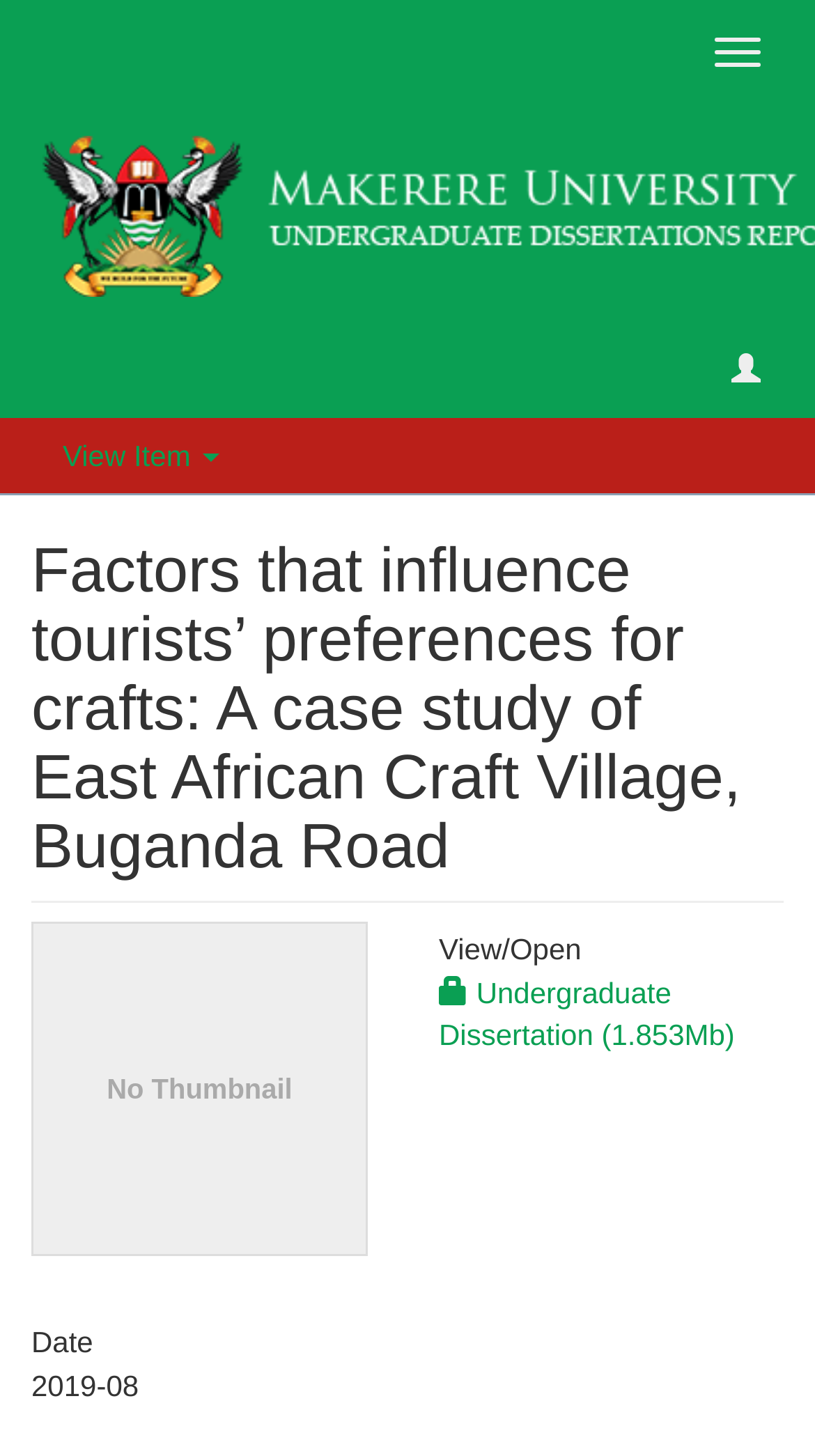What is the date associated with the document?
Using the picture, provide a one-word or short phrase answer.

2019-08